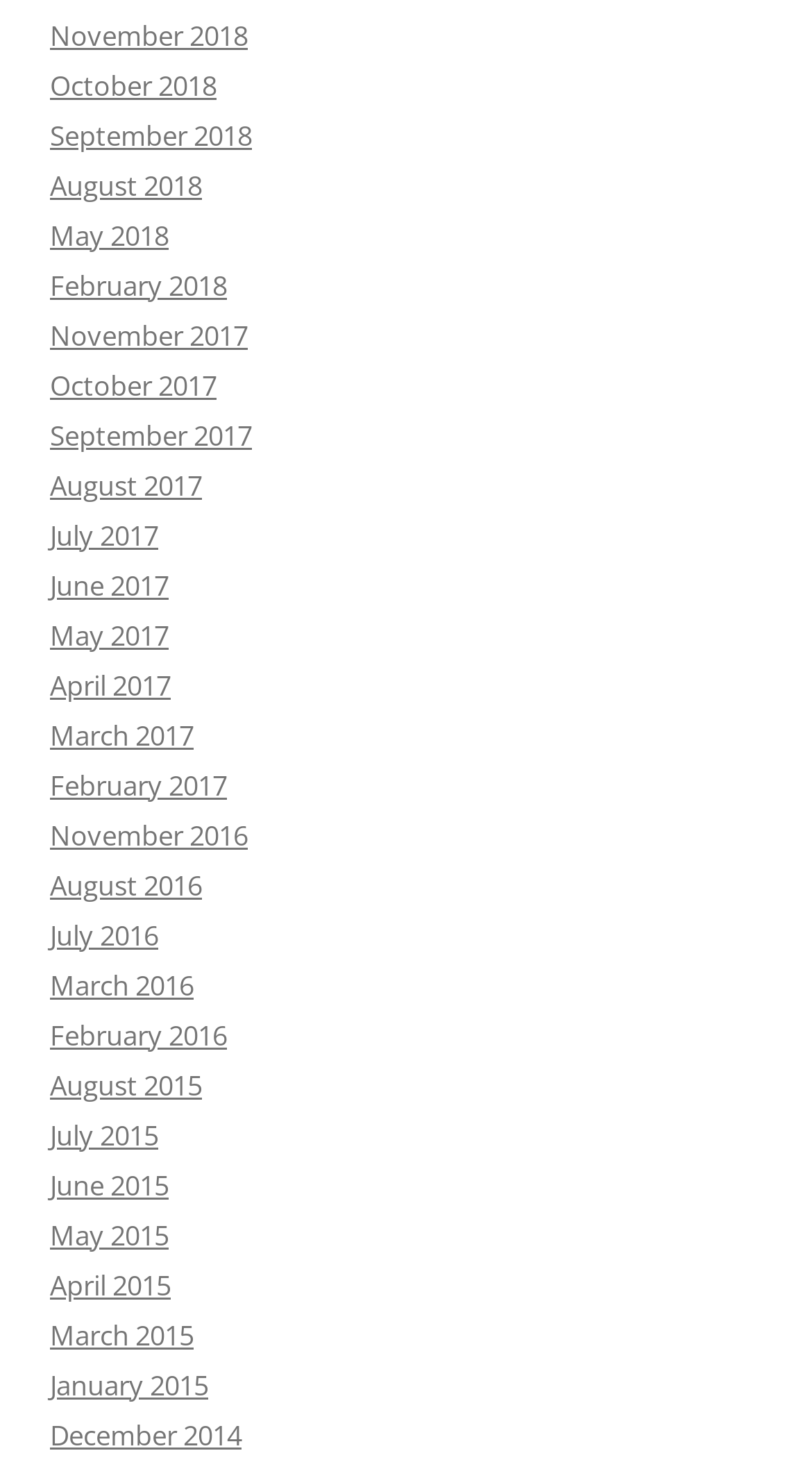Locate the bounding box coordinates of the area you need to click to fulfill this instruction: 'View user comments'. The coordinates must be in the form of four float numbers ranging from 0 to 1: [left, top, right, bottom].

None